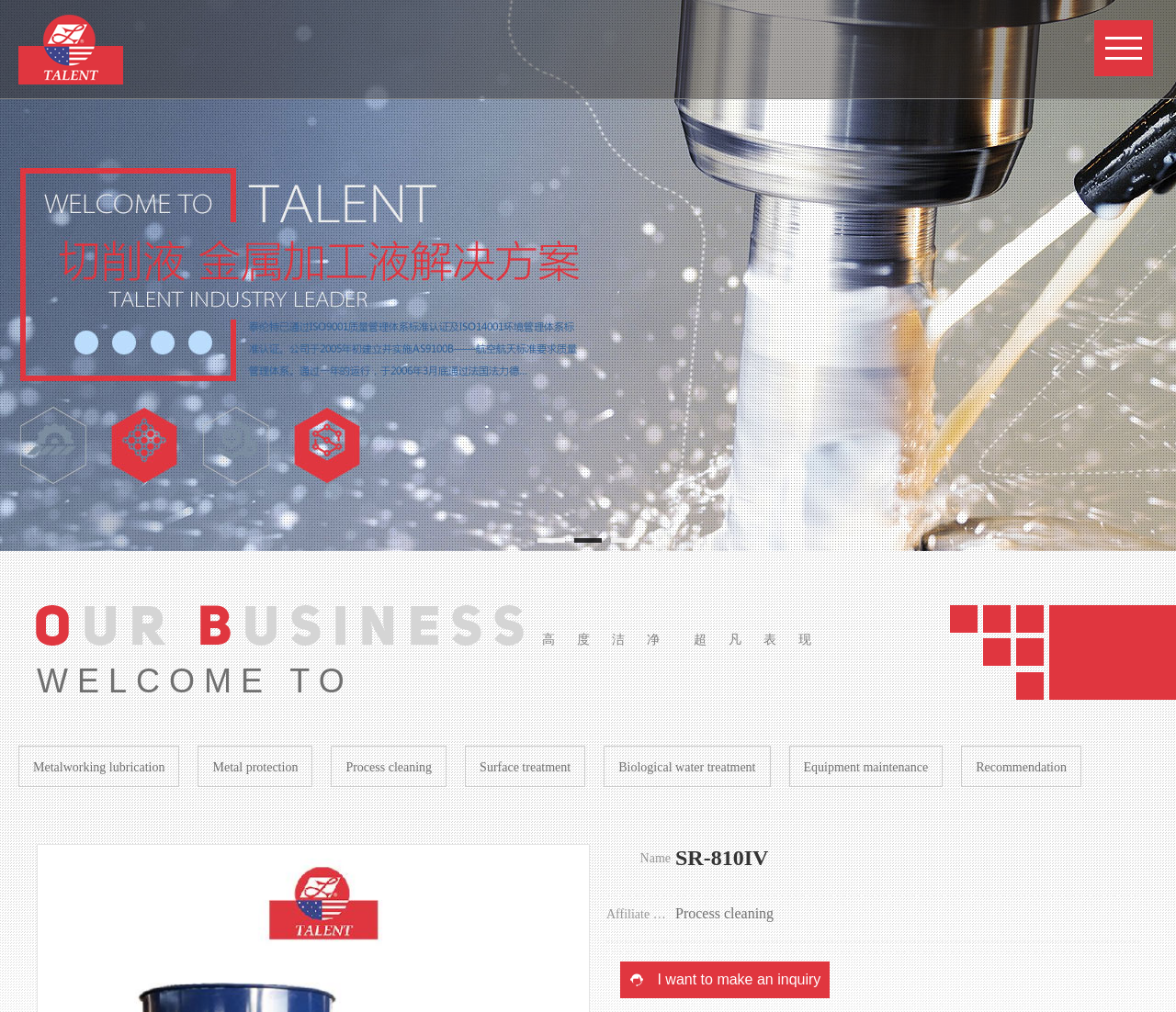Find the bounding box coordinates for the area that should be clicked to accomplish the instruction: "Make an inquiry to the enterprise".

[0.527, 0.95, 0.706, 0.986]